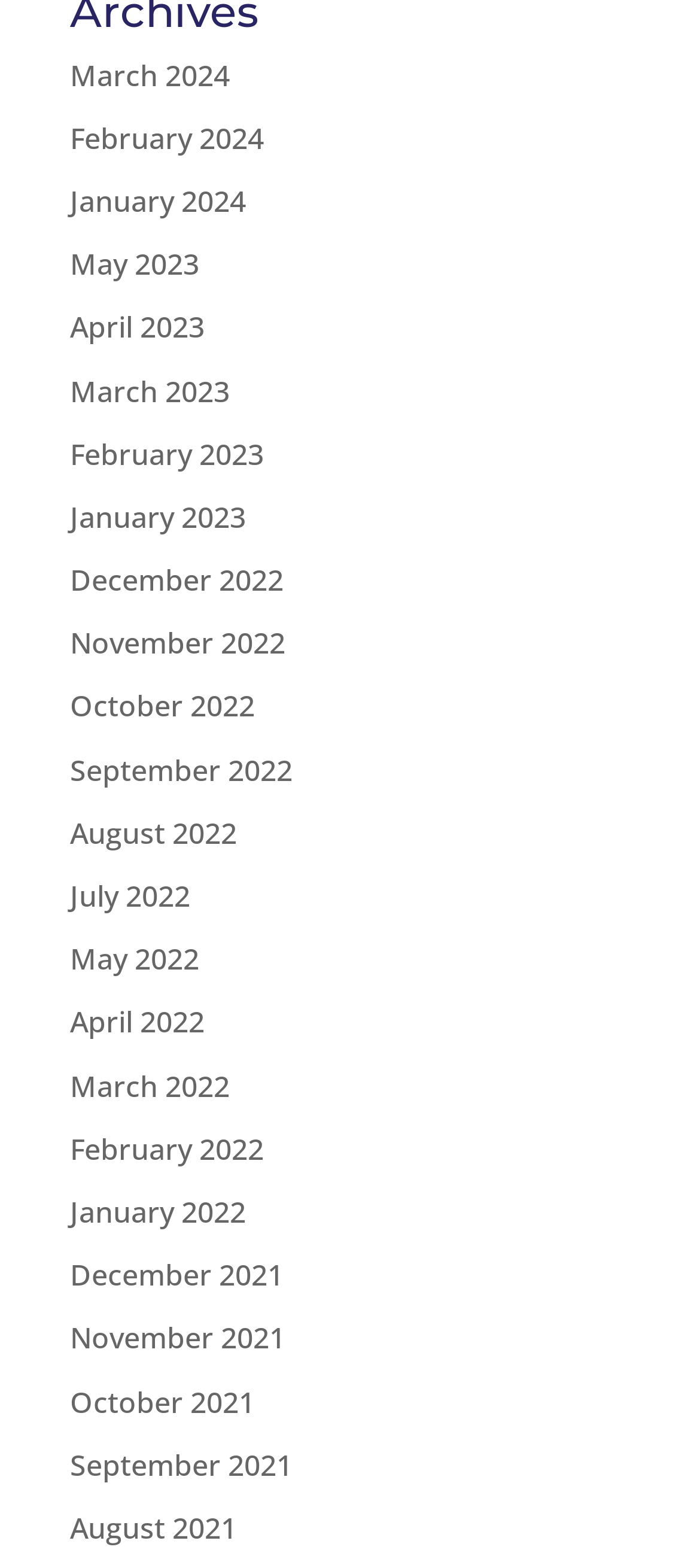Please specify the bounding box coordinates of the element that should be clicked to execute the given instruction: 'view March 2024'. Ensure the coordinates are four float numbers between 0 and 1, expressed as [left, top, right, bottom].

[0.1, 0.035, 0.328, 0.06]